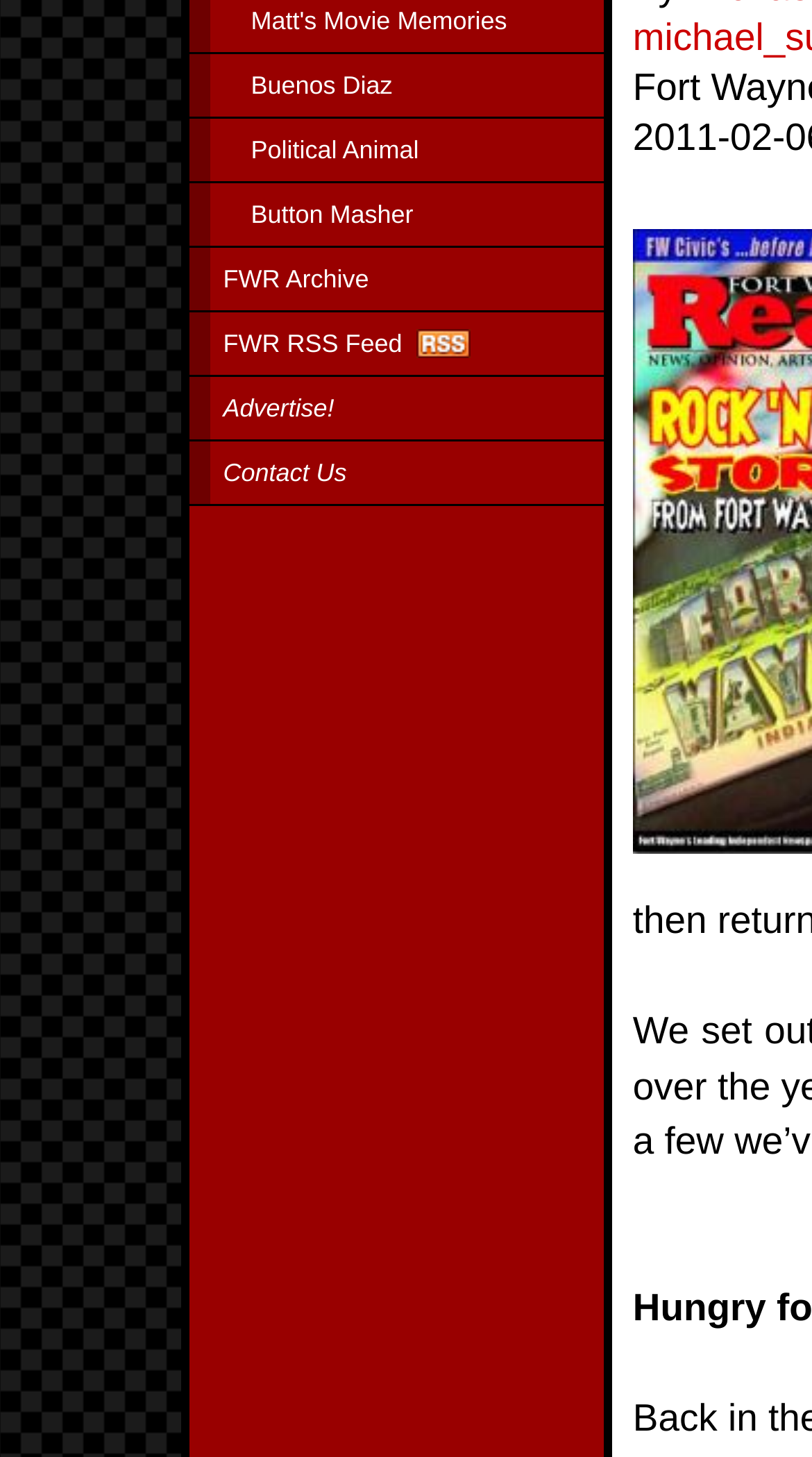From the screenshot, find the bounding box of the UI element matching this description: "Buenos Diaz". Supply the bounding box coordinates in the form [left, top, right, bottom], each a float between 0 and 1.

[0.232, 0.037, 0.743, 0.08]